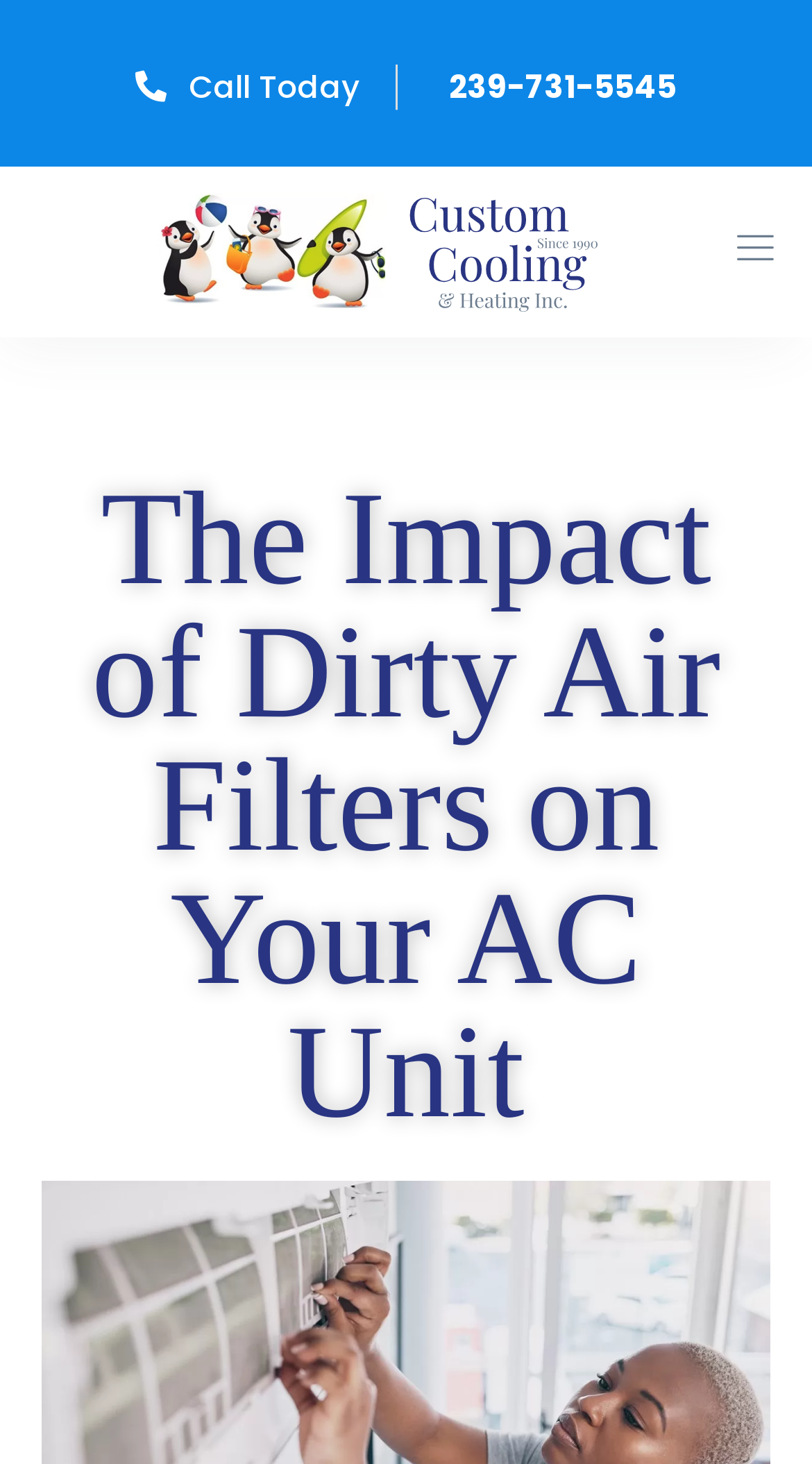Provide the bounding box coordinates of the HTML element this sentence describes: "239-731-5545". The bounding box coordinates consist of four float numbers between 0 and 1, i.e., [left, top, right, bottom].

[0.553, 0.043, 0.834, 0.073]